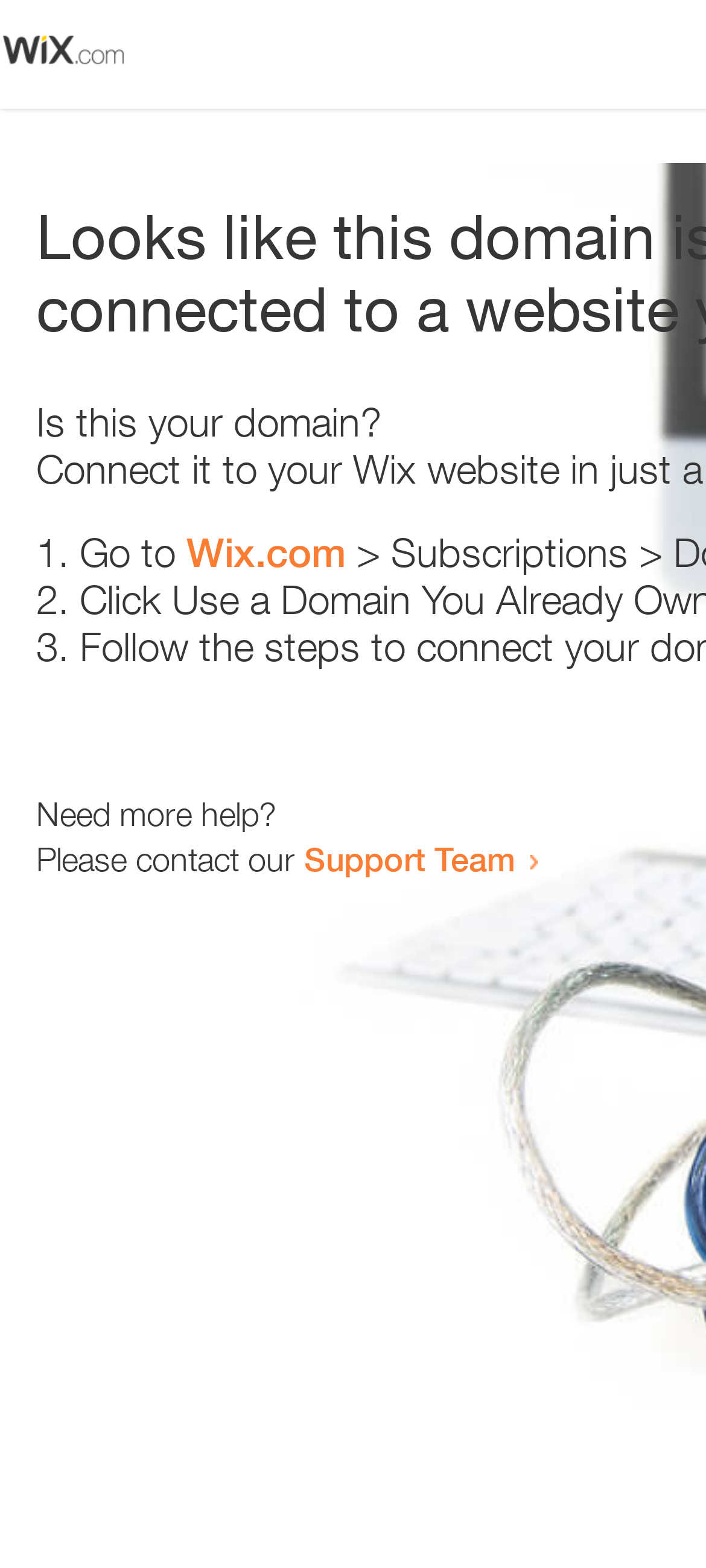Extract the bounding box coordinates for the described element: "Support Team". The coordinates should be represented as four float numbers between 0 and 1: [left, top, right, bottom].

[0.431, 0.535, 0.731, 0.56]